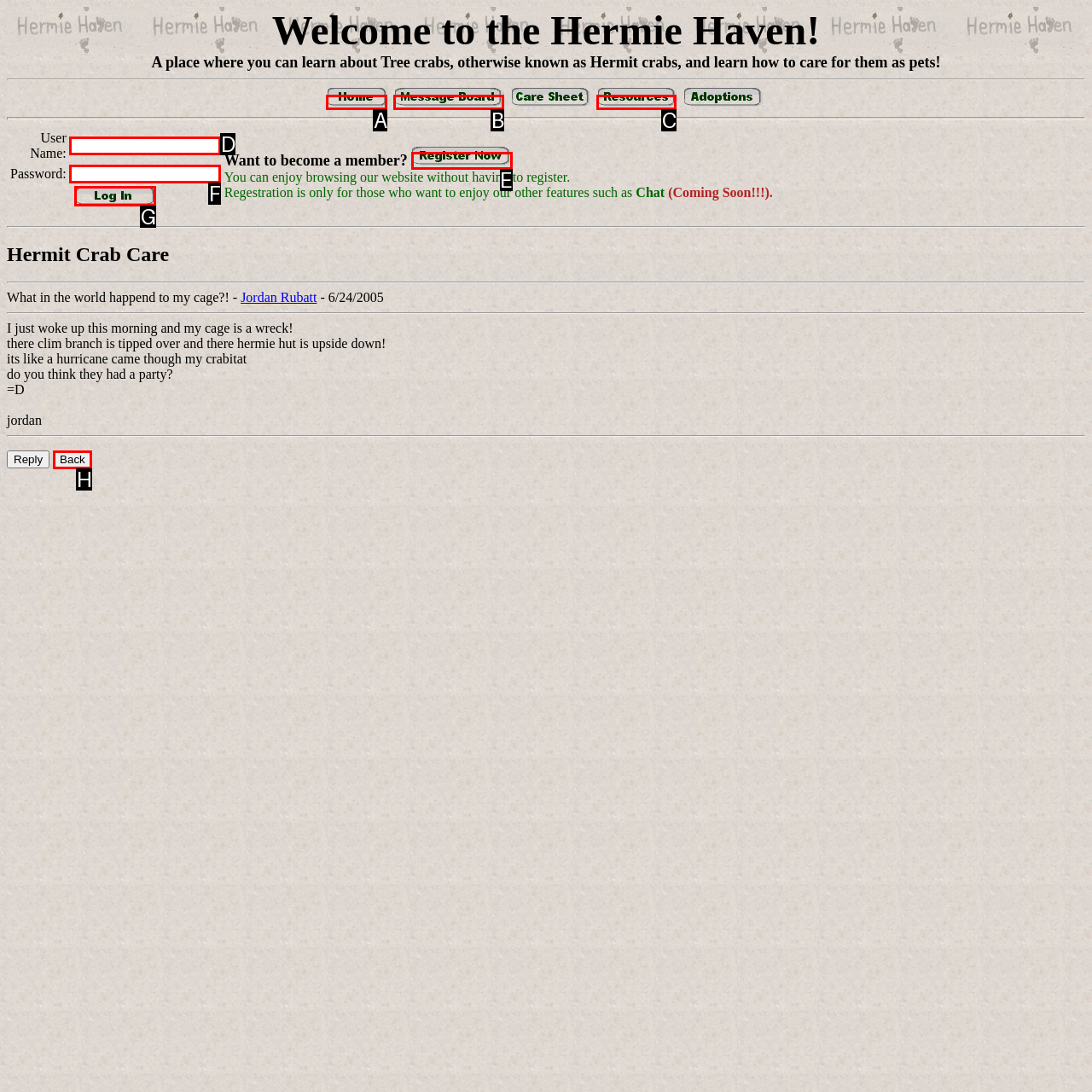From the given options, find the HTML element that fits the description: name="username". Reply with the letter of the chosen element.

D